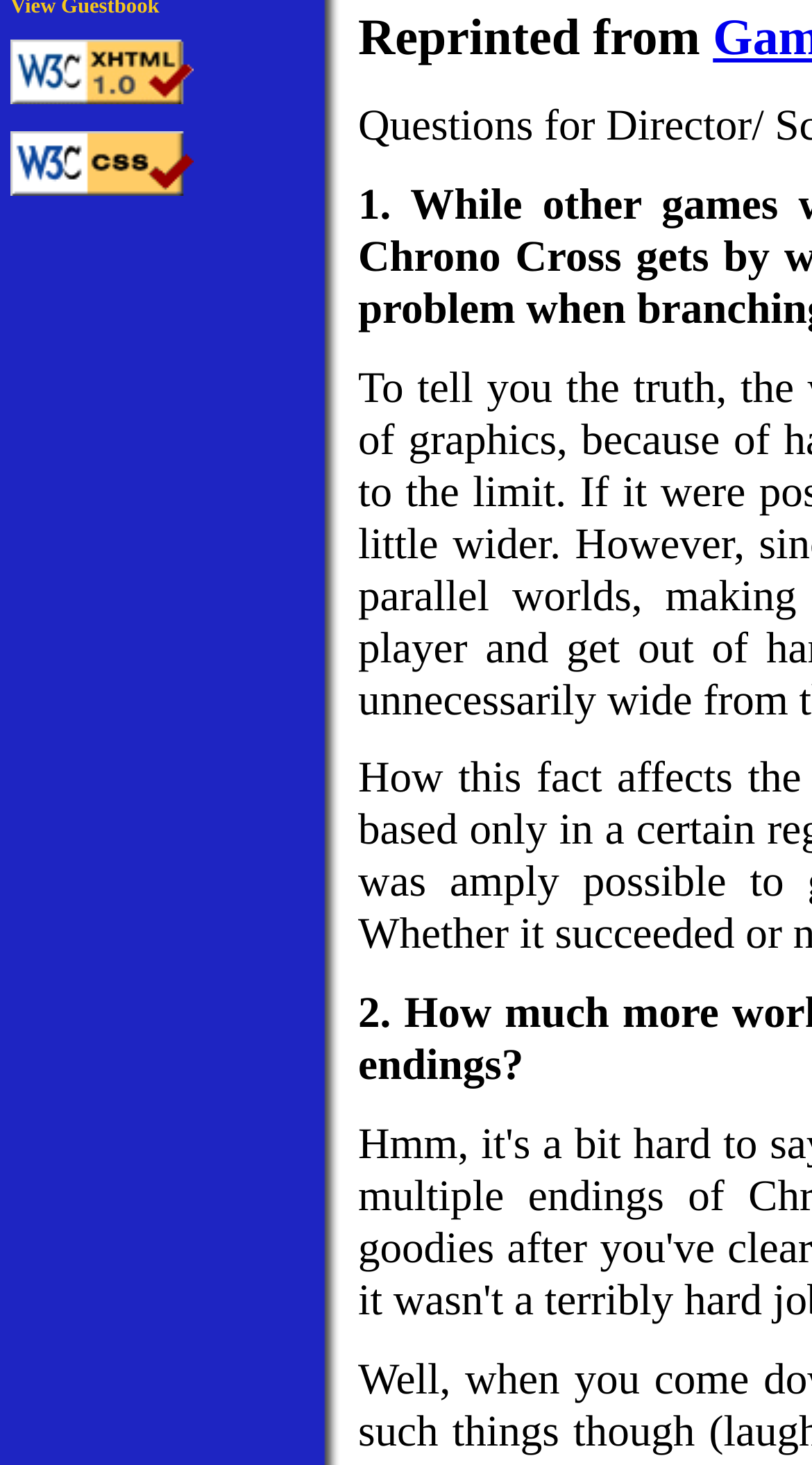Locate the bounding box of the UI element described by: "alt="Valid XHTML 1.0!"" in the given webpage screenshot.

[0.013, 0.06, 0.238, 0.076]